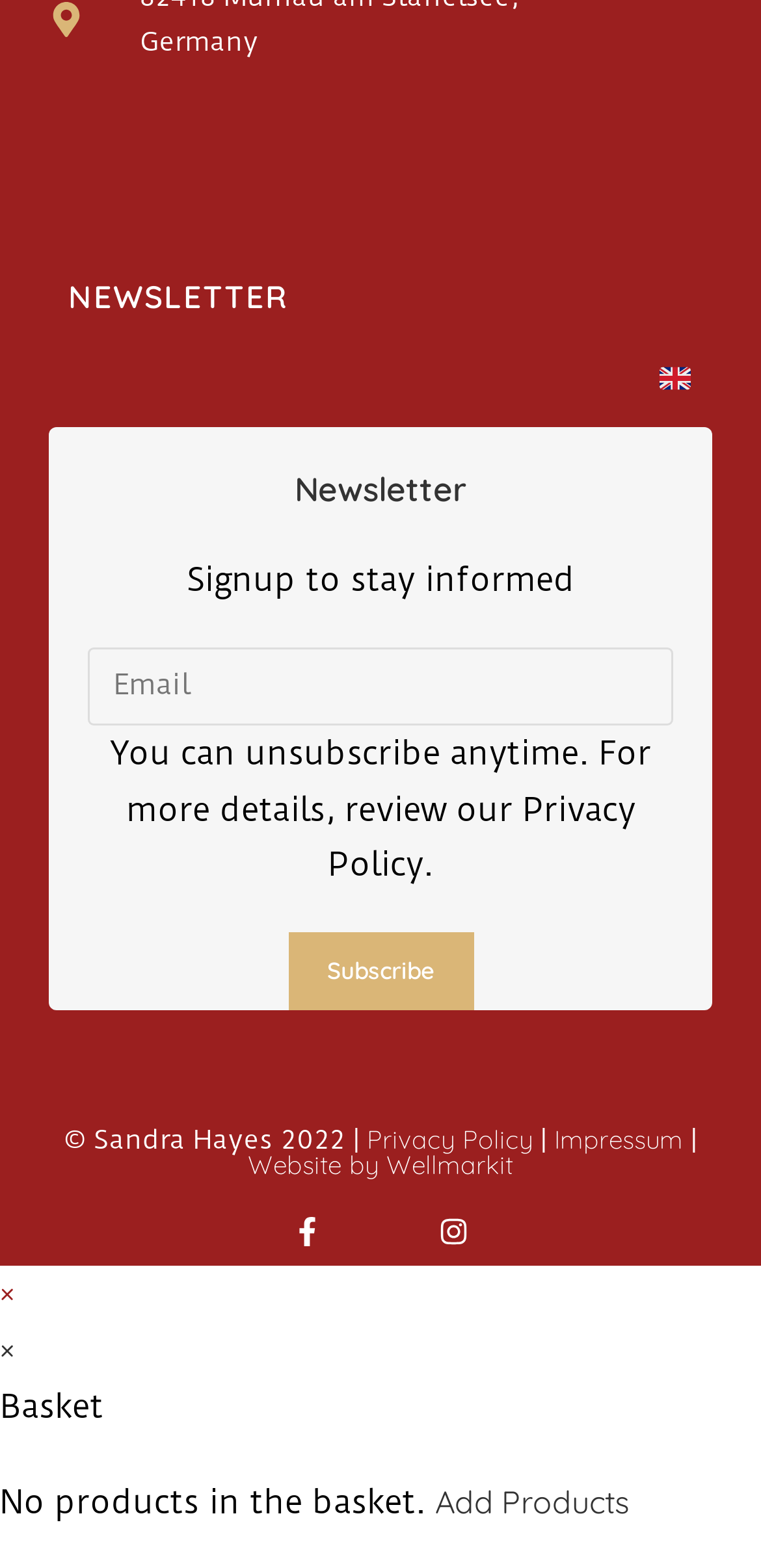Please indicate the bounding box coordinates of the element's region to be clicked to achieve the instruction: "View privacy policy". Provide the coordinates as four float numbers between 0 and 1, i.e., [left, top, right, bottom].

[0.482, 0.717, 0.7, 0.737]